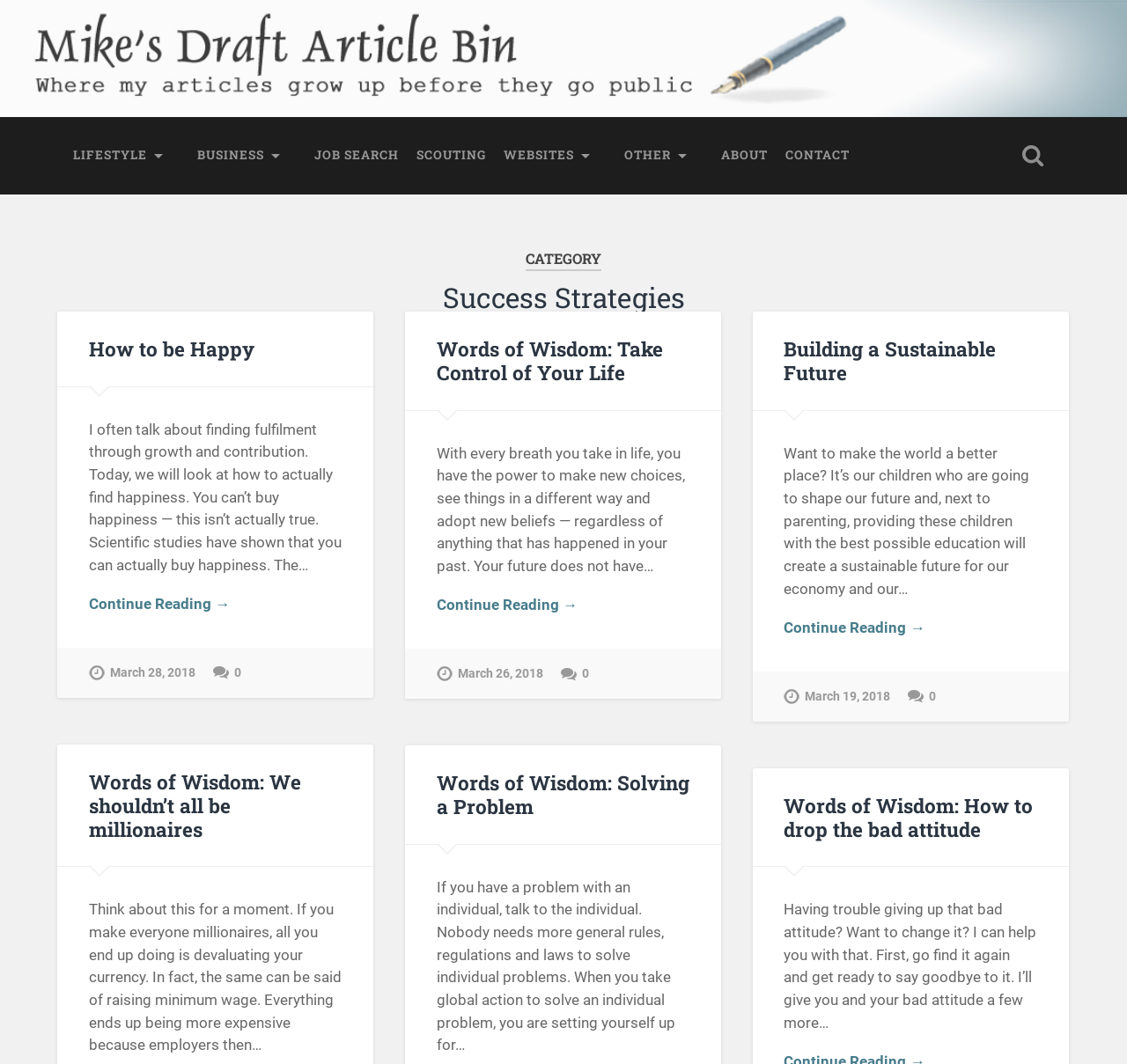Please determine the bounding box coordinates for the element that should be clicked to follow these instructions: "Click on the 'LIFESTYLE' category".

[0.057, 0.118, 0.167, 0.174]